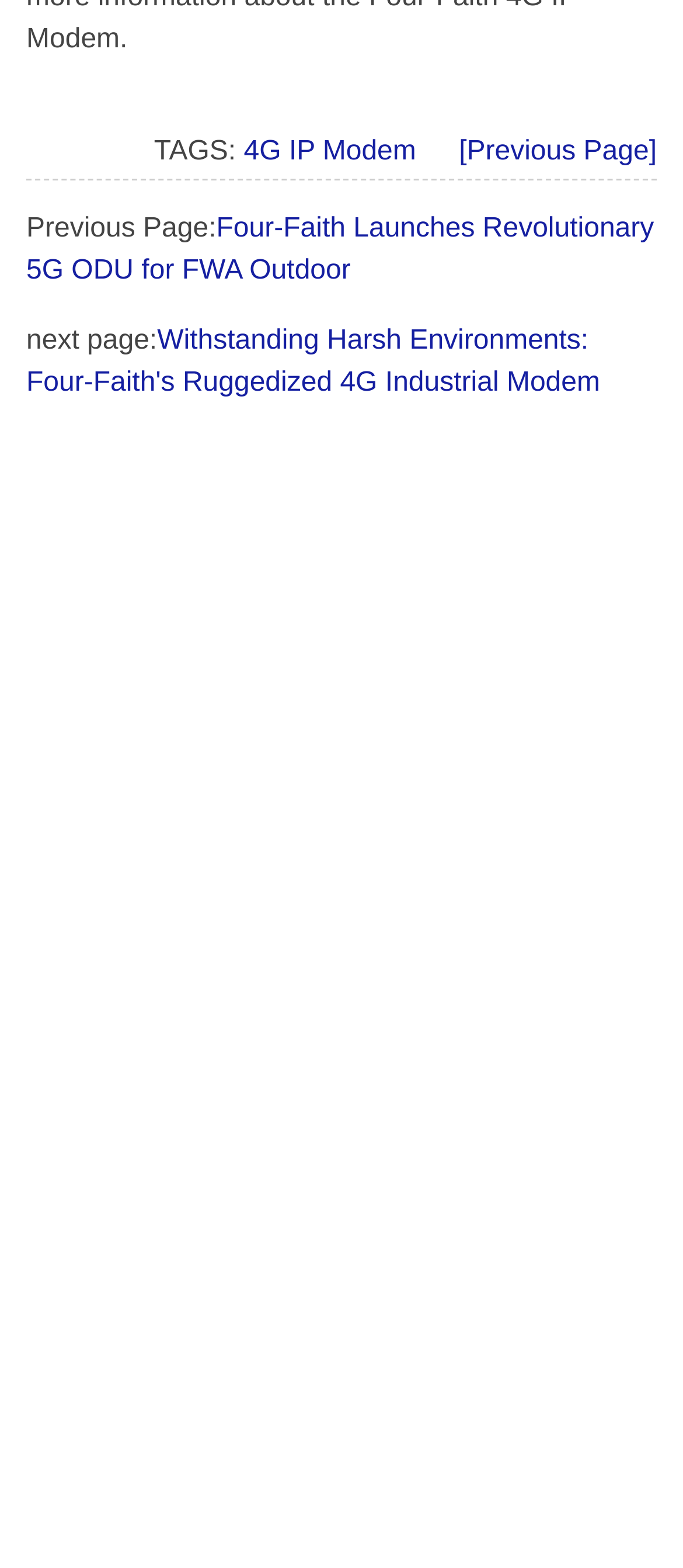Identify the bounding box coordinates of the clickable region to carry out the given instruction: "Enter your email address".

[0.038, 0.79, 0.962, 0.829]